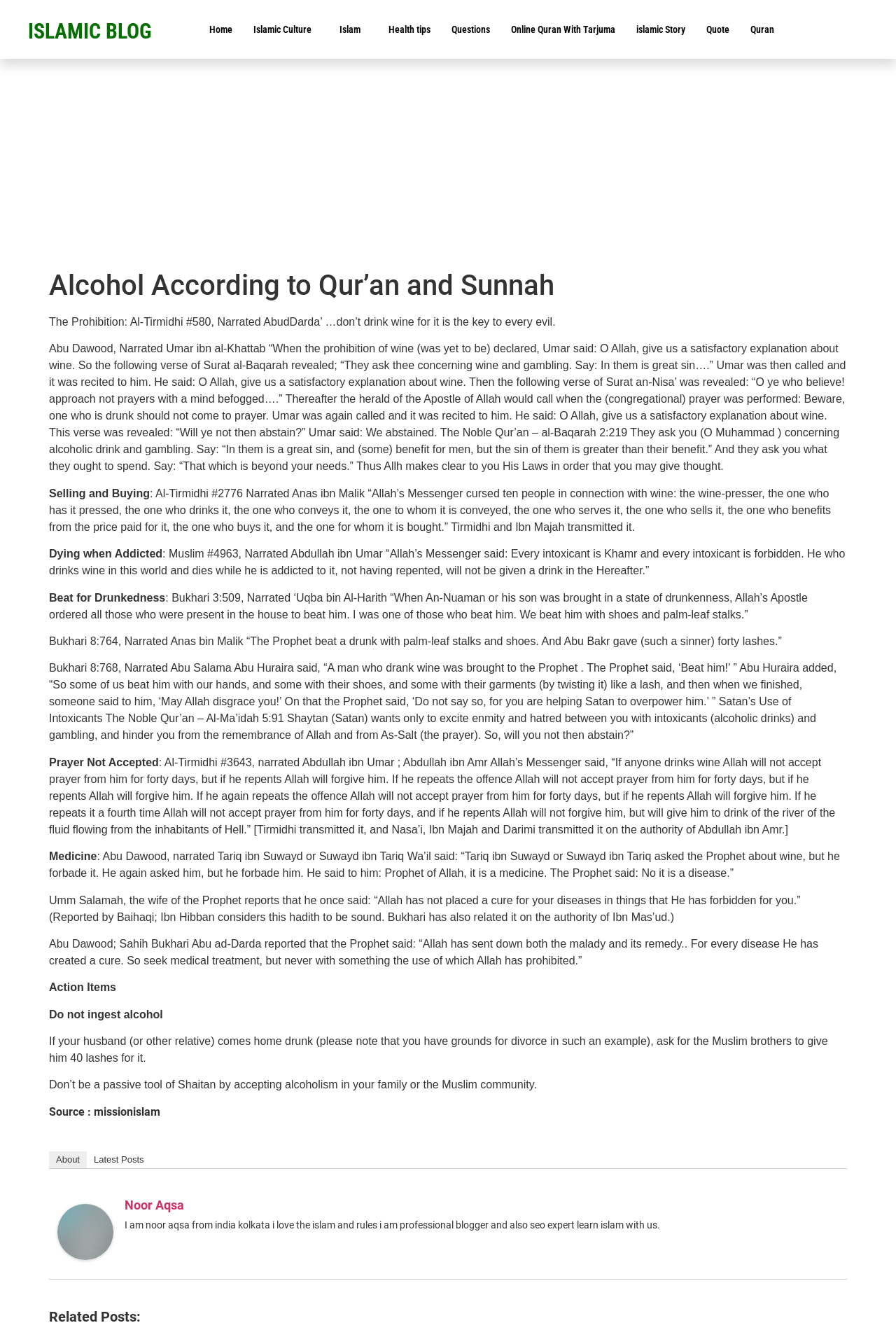Consider the image and give a detailed and elaborate answer to the question: 
What is the main topic of this webpage?

Based on the webpage content, it is clear that the main topic is about the prohibition of alcohol in Islam, with various hadiths and Quranic verses quoted to support the argument.